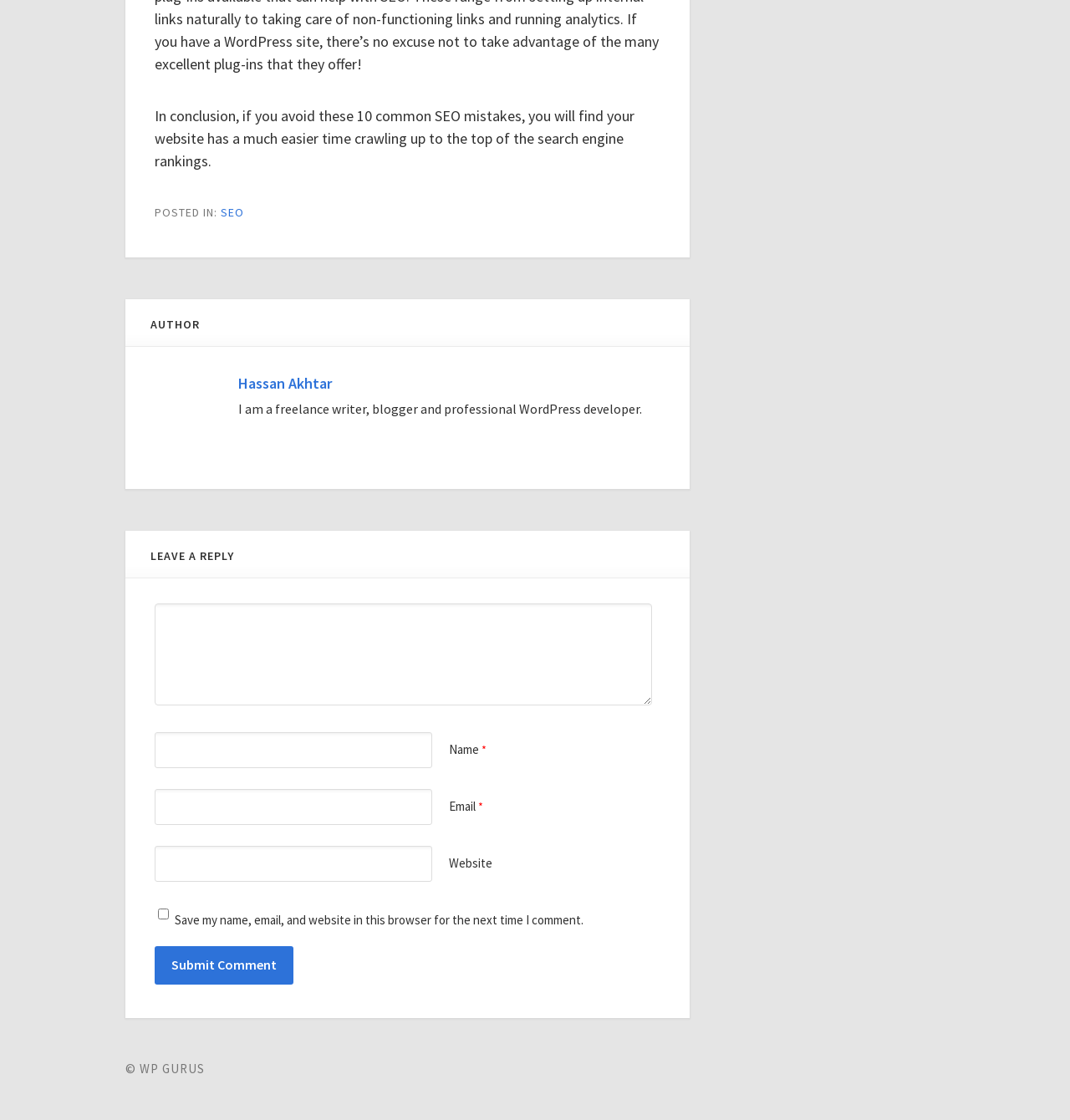Give a one-word or short-phrase answer to the following question: 
What is the topic of the posted article?

SEO